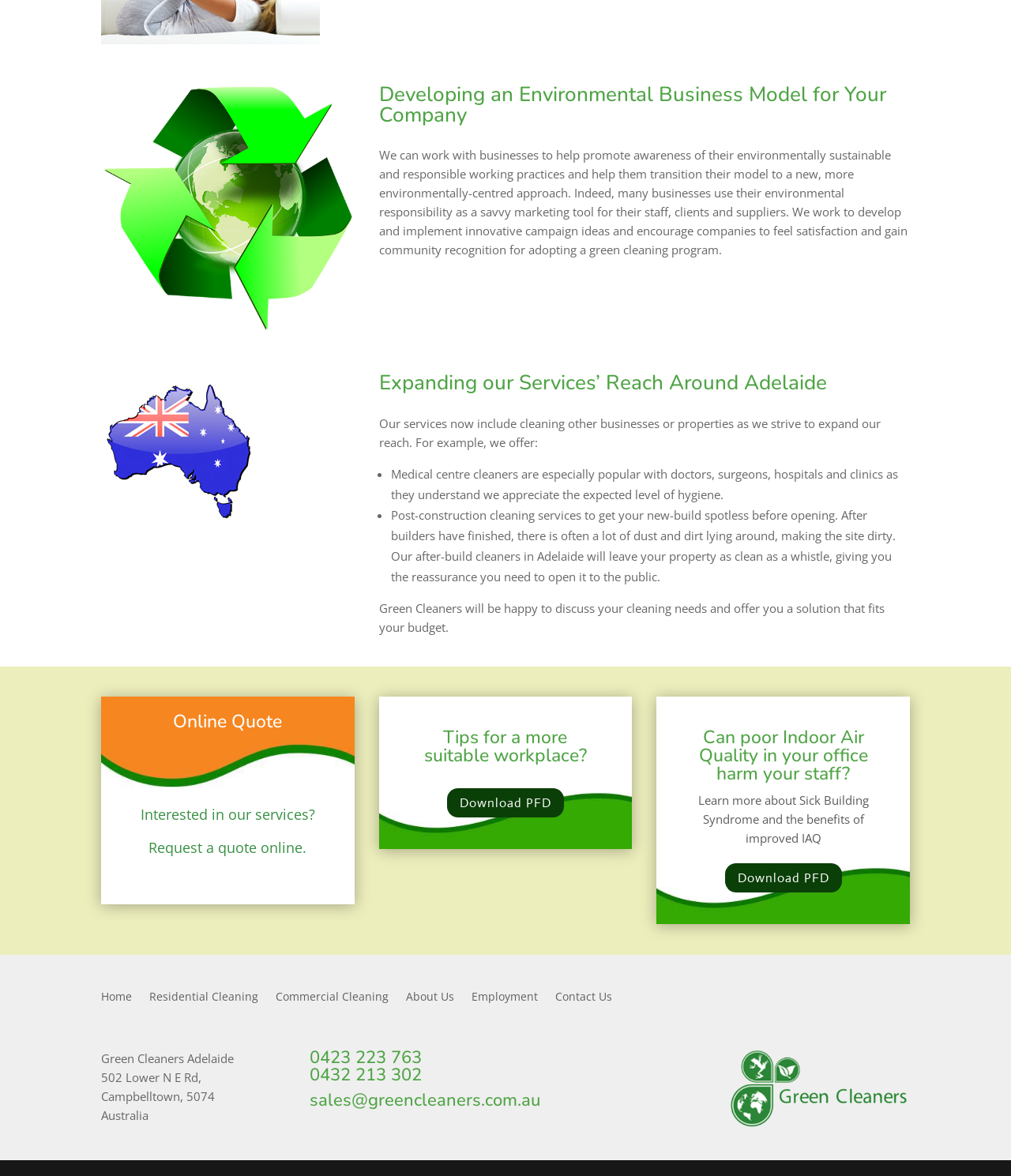Can you provide the bounding box coordinates for the element that should be clicked to implement the instruction: "Email sales@greencleaners.com.au"?

[0.306, 0.926, 0.534, 0.946]